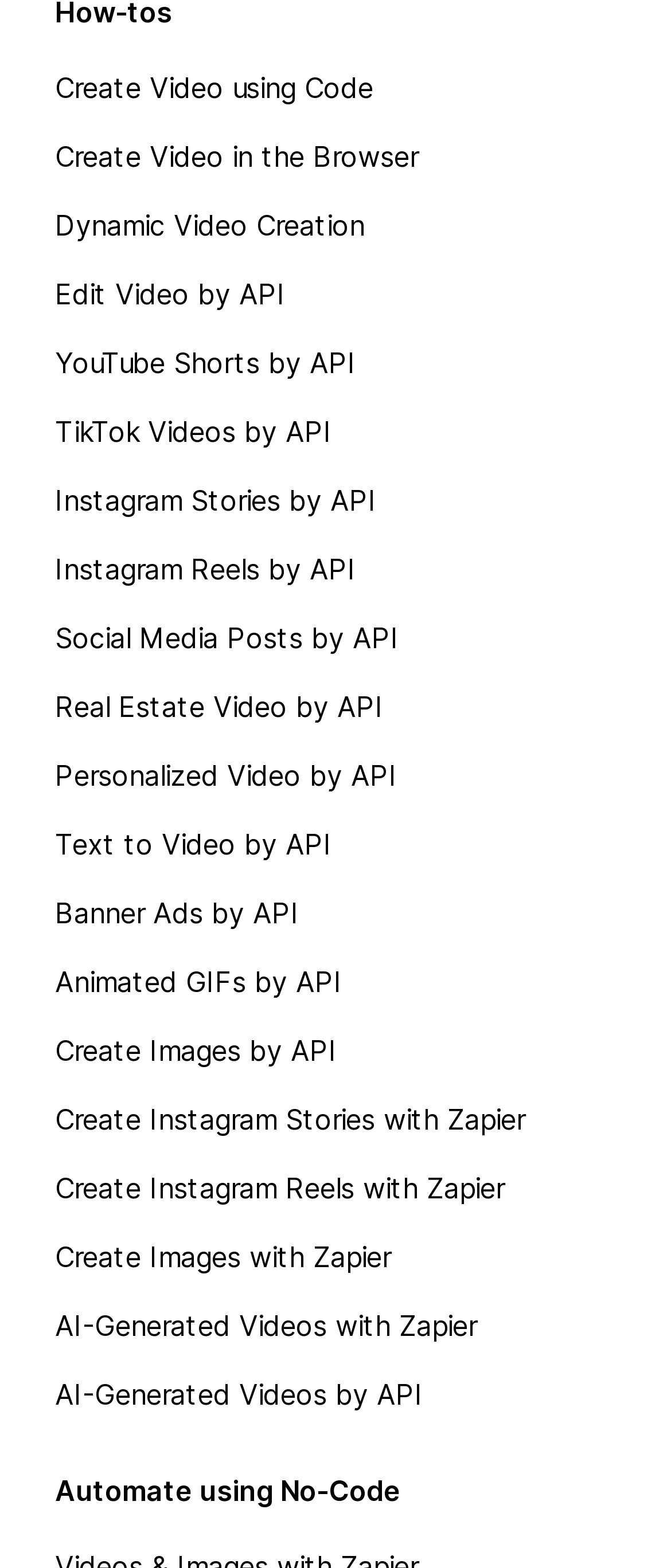What is the main purpose of this website?
Look at the screenshot and respond with a single word or phrase.

Create videos and images